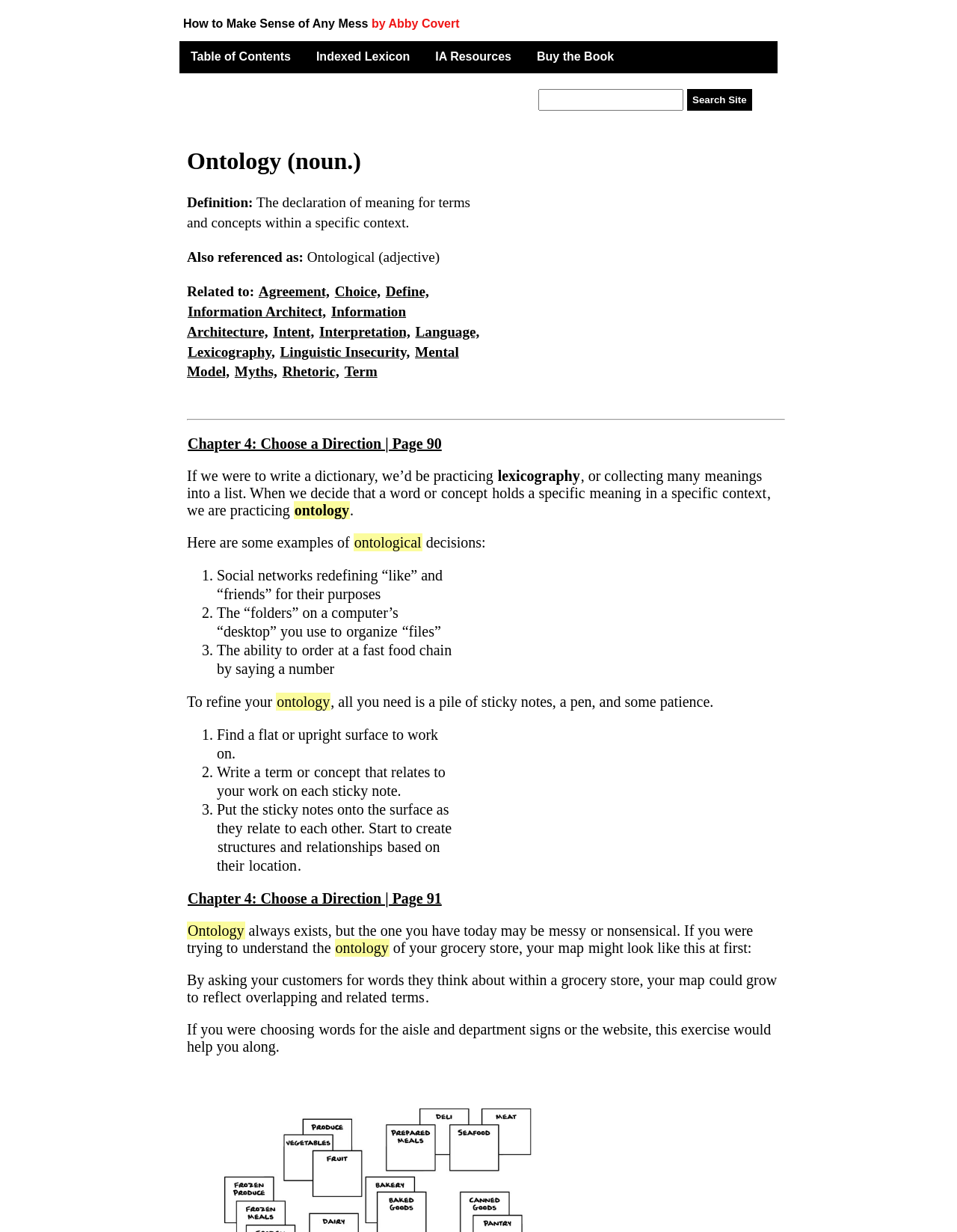Answer the question using only a single word or phrase: 
What is the link to the next page of the book?

Chapter 4: Choose a Direction | Page 91